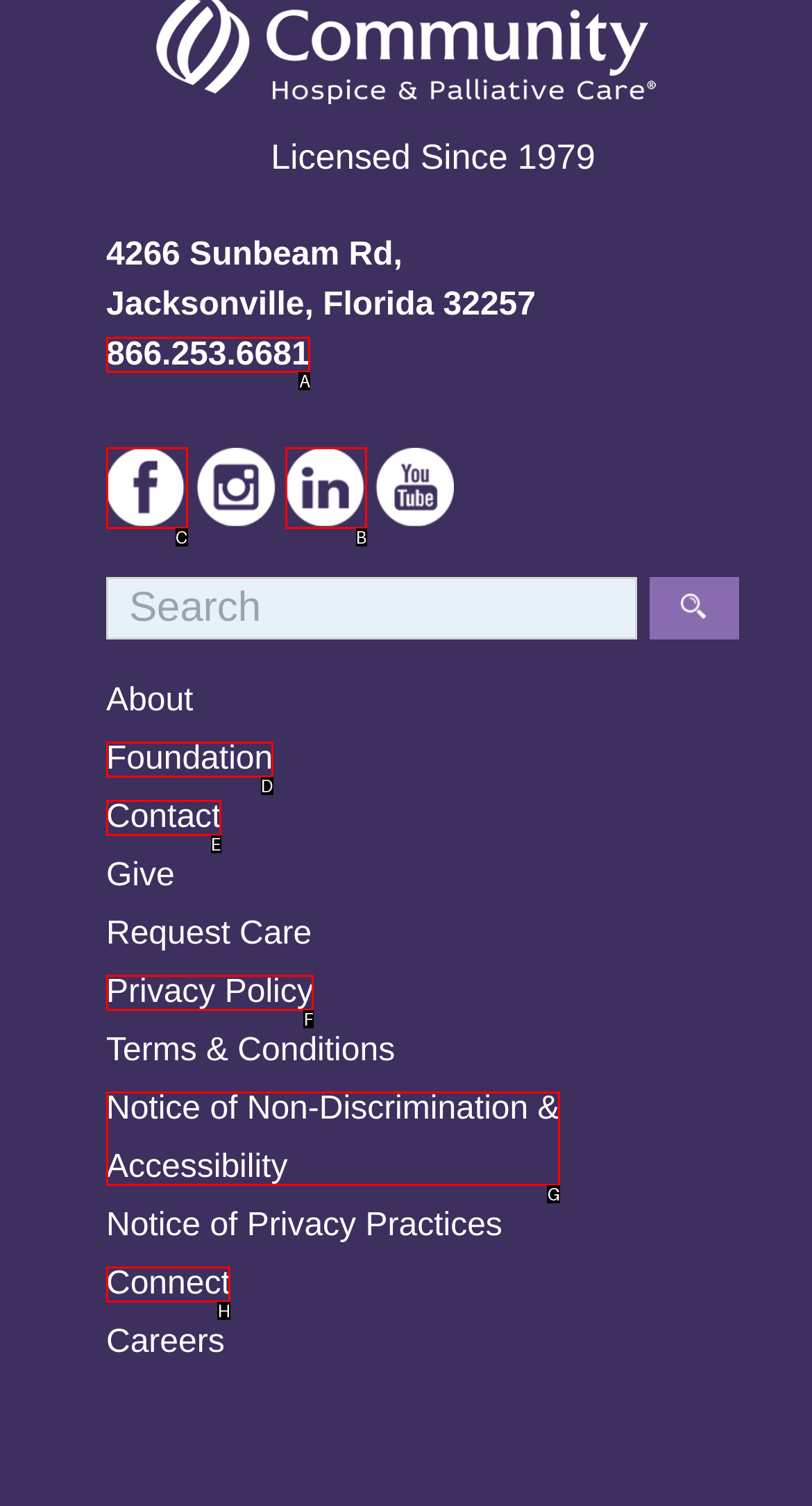Identify the correct UI element to click for the following task: Visit the Facebook page Choose the option's letter based on the given choices.

C